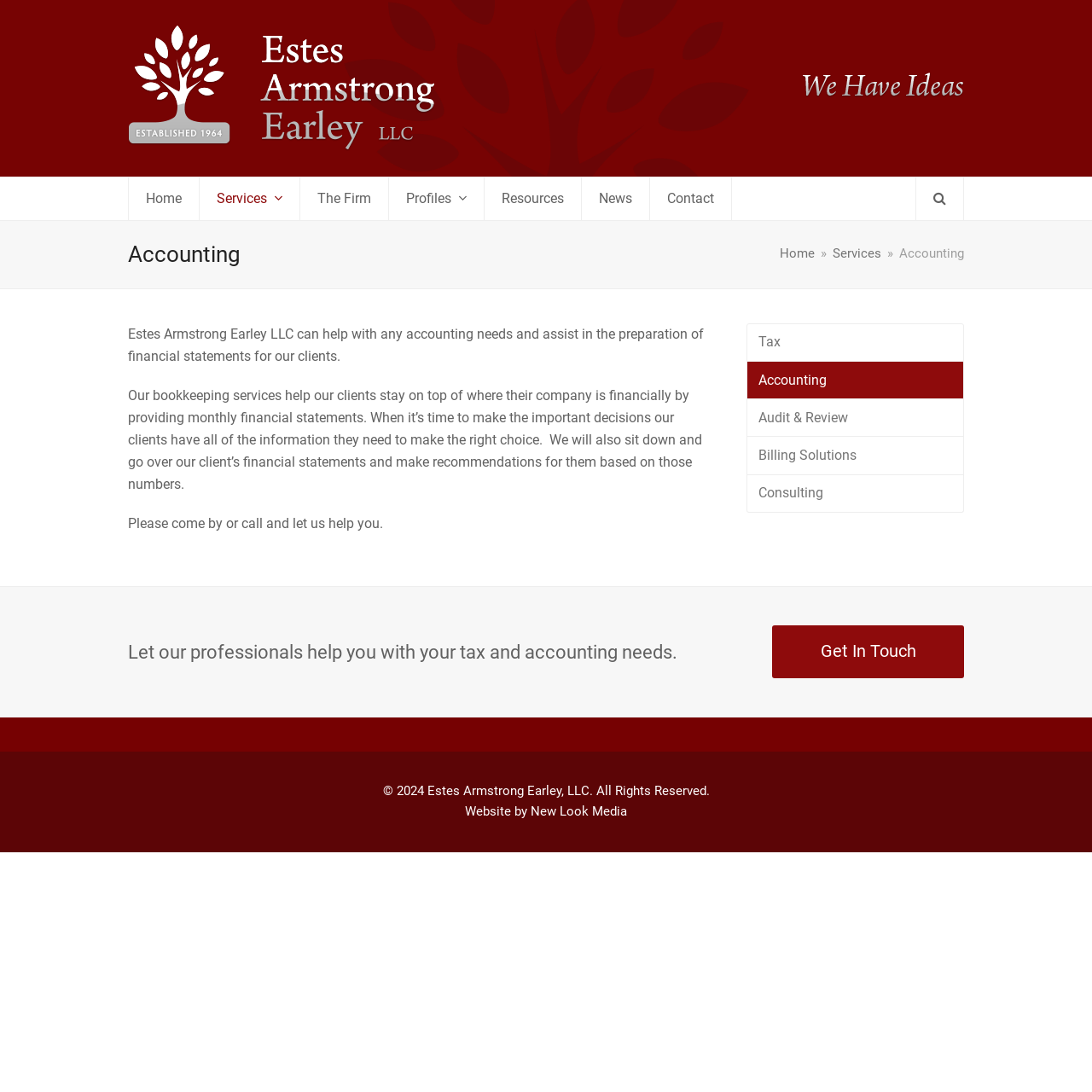Using the element description provided, determine the bounding box coordinates in the format (top-left x, top-left y, bottom-right x, bottom-right y). Ensure that all values are floating point numbers between 0 and 1. Element description: Audit & Review

[0.684, 0.366, 0.883, 0.4]